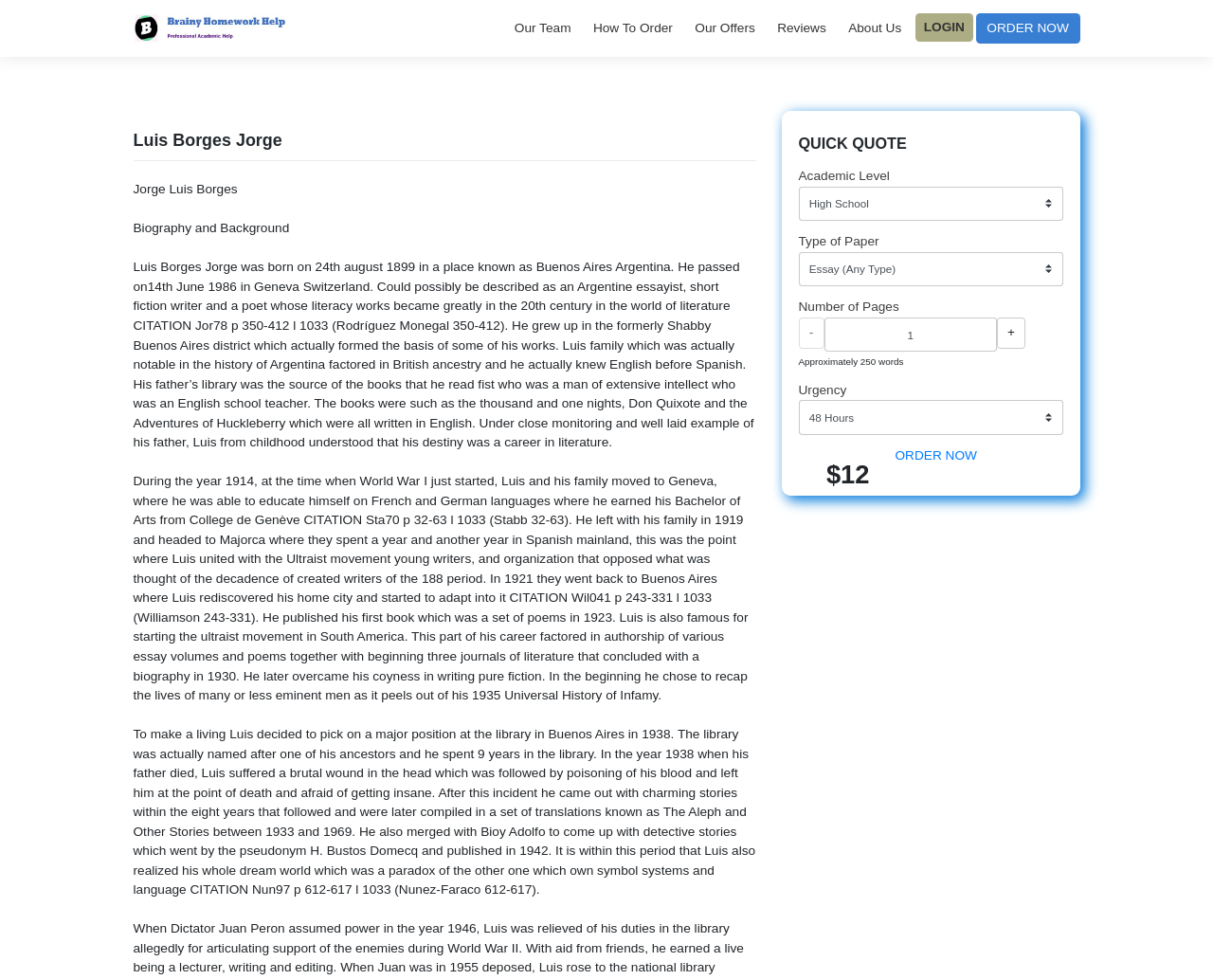Refer to the screenshot and give an in-depth answer to this question: What is the purpose of the 'QUICK QUOTE' section?

I inferred the purpose of the 'QUICK QUOTE' section by analyzing the static text elements and comboboxes within it, which suggest that it is a form to fill out to get a quote for an academic paper.